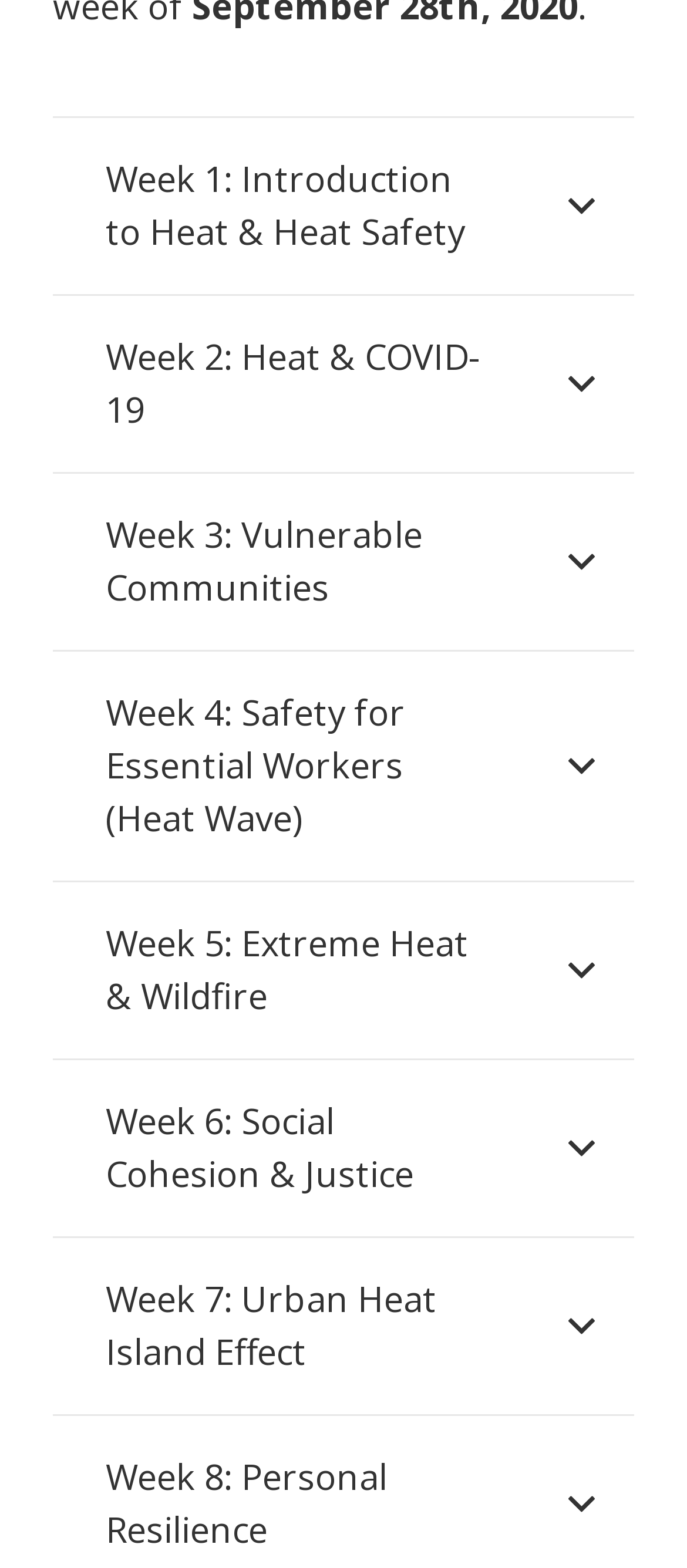How many weeks are listed on the webpage? Using the information from the screenshot, answer with a single word or phrase.

7